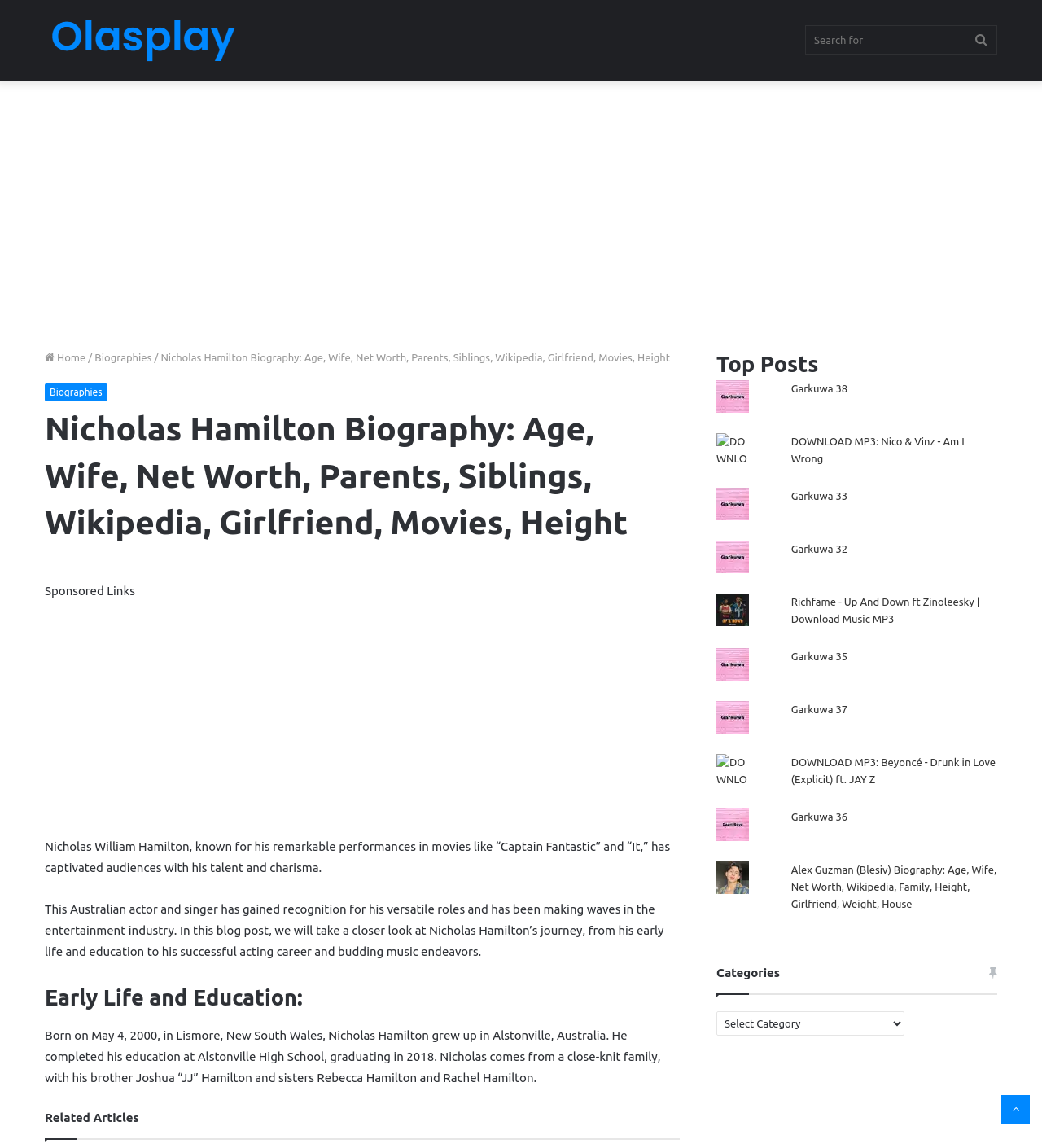Please find and report the bounding box coordinates of the element to click in order to perform the following action: "Read about Early Life and Education". The coordinates should be expressed as four float numbers between 0 and 1, in the format [left, top, right, bottom].

[0.043, 0.856, 0.652, 0.883]